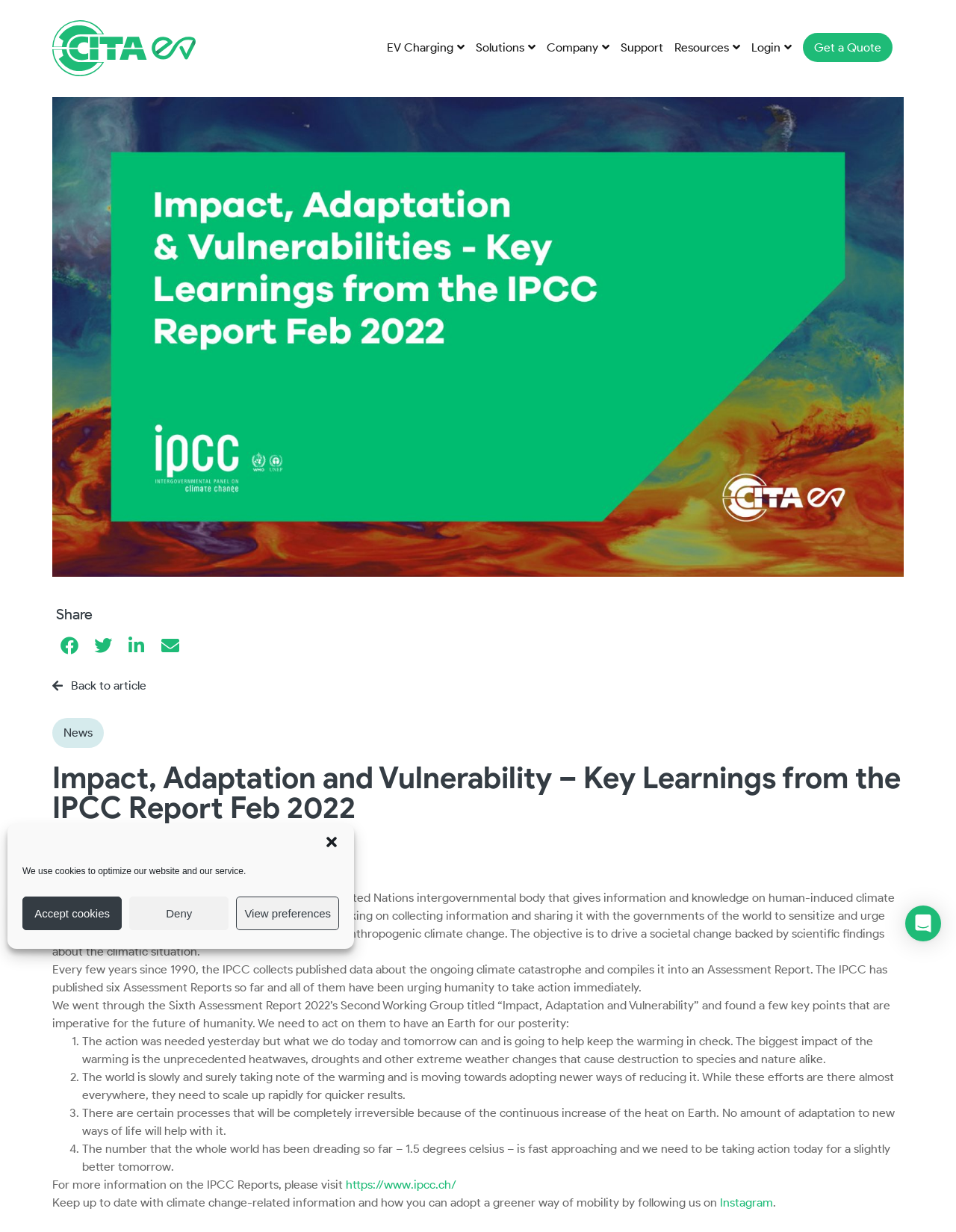Give an in-depth explanation of the webpage layout and content.

This webpage is about the key learnings from the IPCC Report, specifically focusing on impact, adaptation, and vulnerability. At the top, there is a dialog box for managing cookie consent, which includes buttons to close, accept, deny, or view preferences. Below this, there are several links to different sections of the website, including EV Charging, Solutions, Company, Support, Resources, and Login.

On the left side, there is a heading "Share" with buttons to share the content on Facebook, Twitter, LinkedIn, and email. Below this, there is a link to go back to the article. Further down, there is a heading "Impact, Adaptation and Vulnerability – Key Learnings from the IPCC Report Feb 2022" followed by a link to the news section and a link to the date of the article, March 8, 2022.

The main content of the webpage is a series of paragraphs explaining the IPCC Report and its findings. The text describes the purpose of the IPCC, its history, and the importance of taking action against climate change. It also highlights key points from the Sixth Assessment Report 2022, including the need for immediate action, the progress being made towards reducing warming, and the irreversible consequences of climate change.

The webpage also includes a list of four key points, each with a list marker and a brief description. These points emphasize the urgency of the situation, the need for rapid scaling up of efforts to reduce warming, and the irreversible consequences of climate change.

At the bottom of the page, there are links to the IPCC website and an invitation to follow the website on Instagram for more information on climate change and green mobility. On the right side, there is a button to open the Intercom Messenger, accompanied by an image.